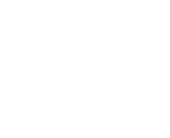What is the purpose of the mower's zero-turn technology?
Using the information from the image, answer the question thoroughly.

According to the caption, the mower's innovative zero-turn technology allows for 'exceptional maneuverability, making lawn care easier and more precise', implying that its purpose is to provide better control and ease of use.